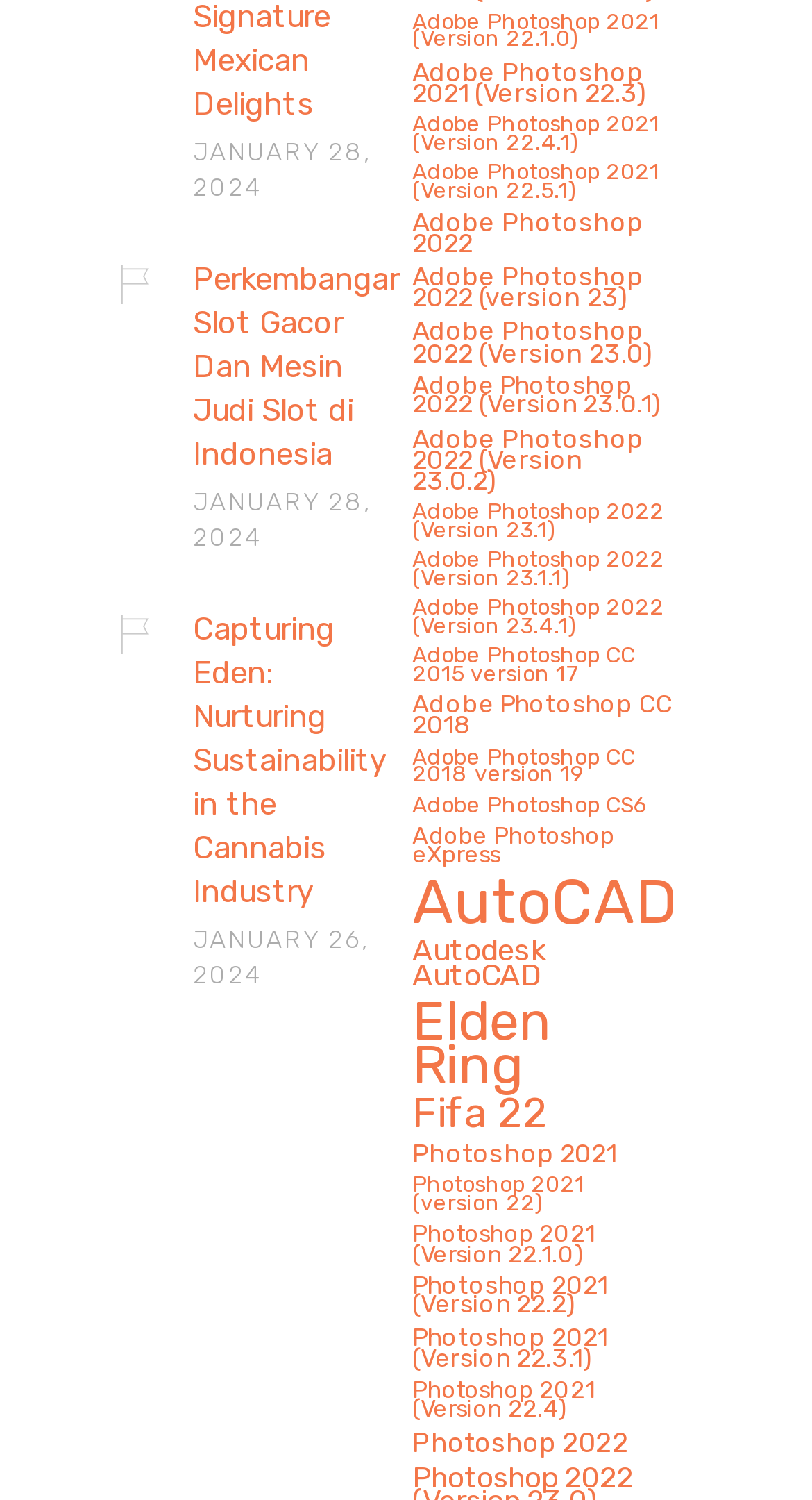Determine the bounding box of the UI component based on this description: "Photoshop 2021 (Version 22.1.0)". The bounding box coordinates should be four float values between 0 and 1, i.e., [left, top, right, bottom].

[0.492, 0.814, 0.844, 0.848]